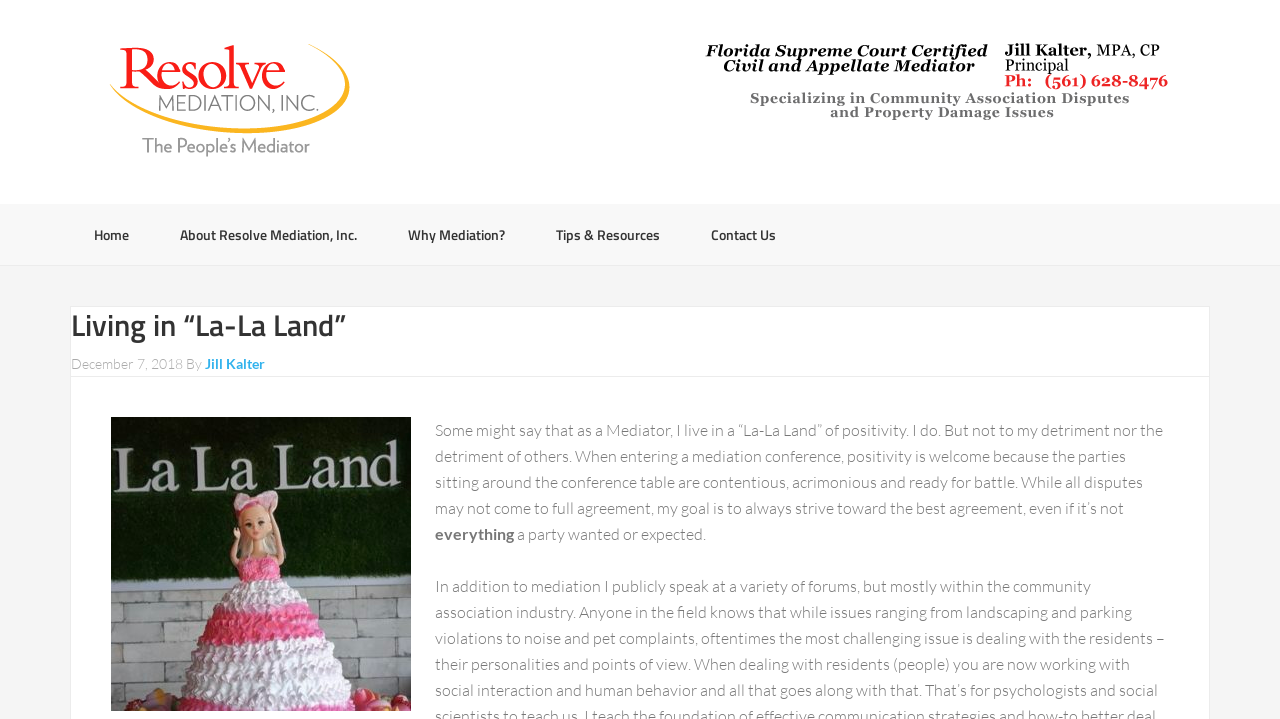Please find the bounding box coordinates (top-left x, top-left y, bottom-right x, bottom-right y) in the screenshot for the UI element described as follows: Contact Us

[0.537, 0.284, 0.625, 0.369]